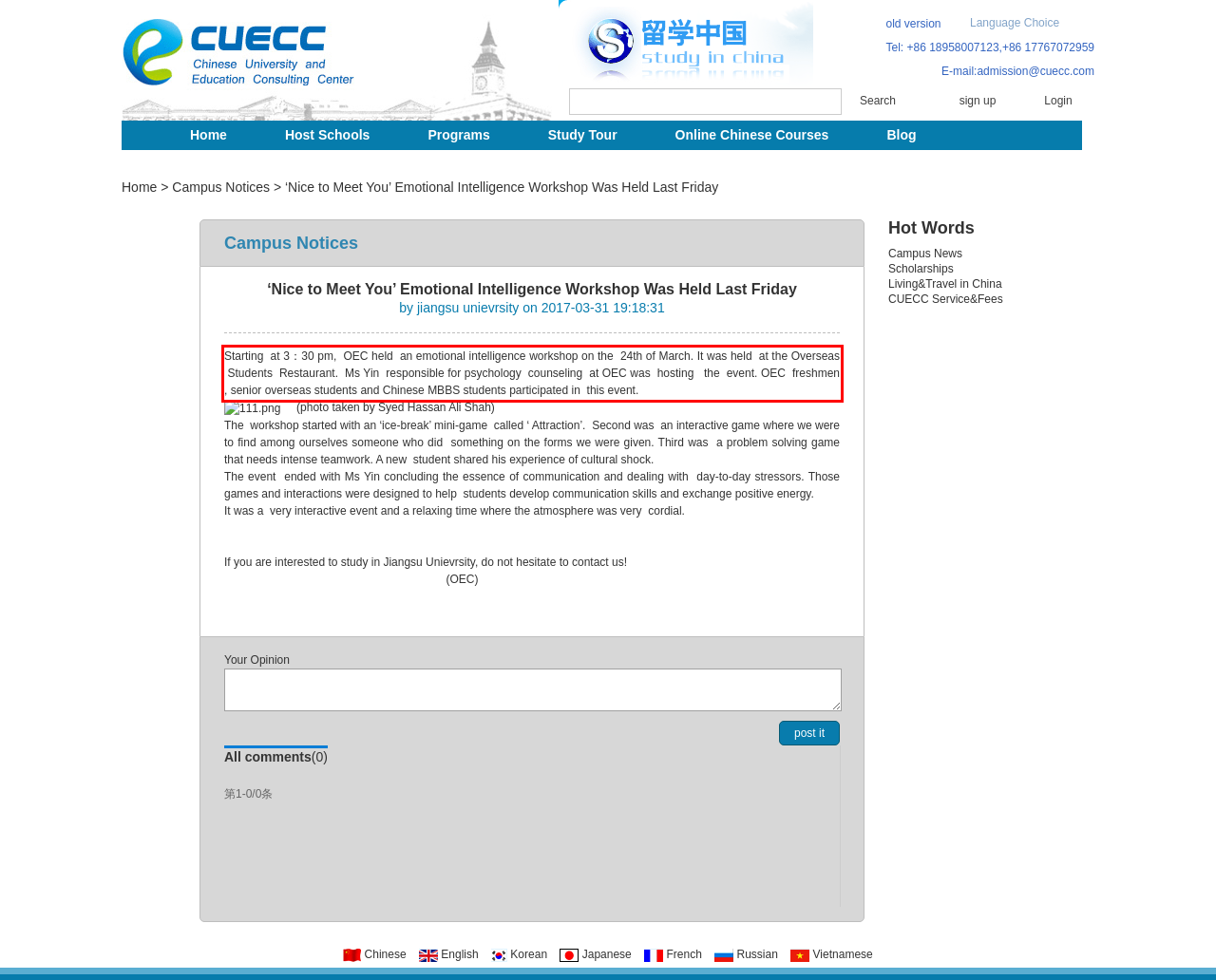You have a screenshot of a webpage with a red bounding box. Use OCR to generate the text contained within this red rectangle.

Starting at 3：30 pm, OEC held an emotional intelligence workshop on the 24th of March. It was held at the Overseas Students Restaurant. Ms Yin responsible for psychology counseling at OEC was hosting the event. OEC freshmen , senior overseas students and Chinese MBBS students participated in this event.